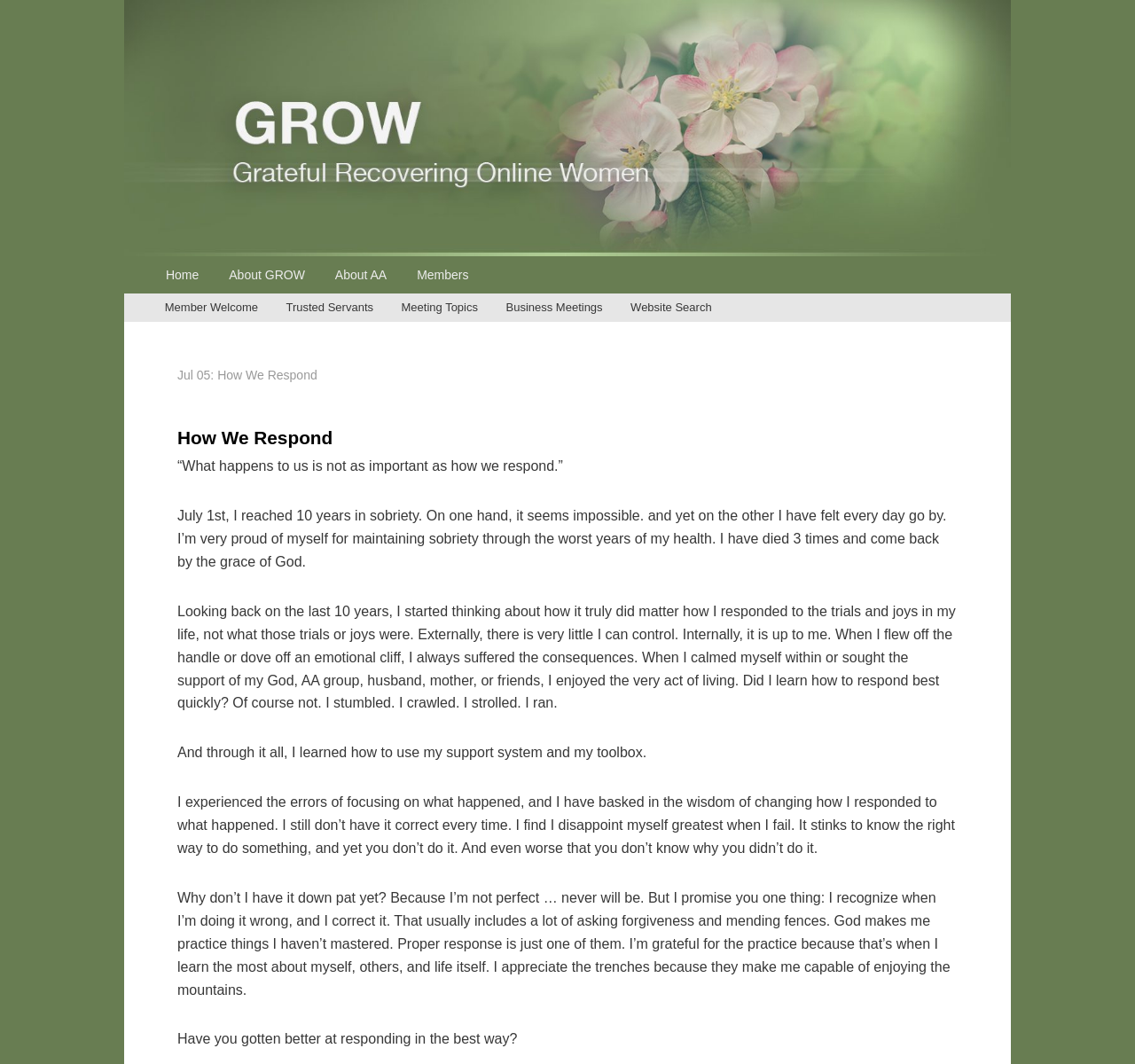Highlight the bounding box coordinates of the region I should click on to meet the following instruction: "Click the 'About GROW' link".

[0.189, 0.24, 0.282, 0.275]